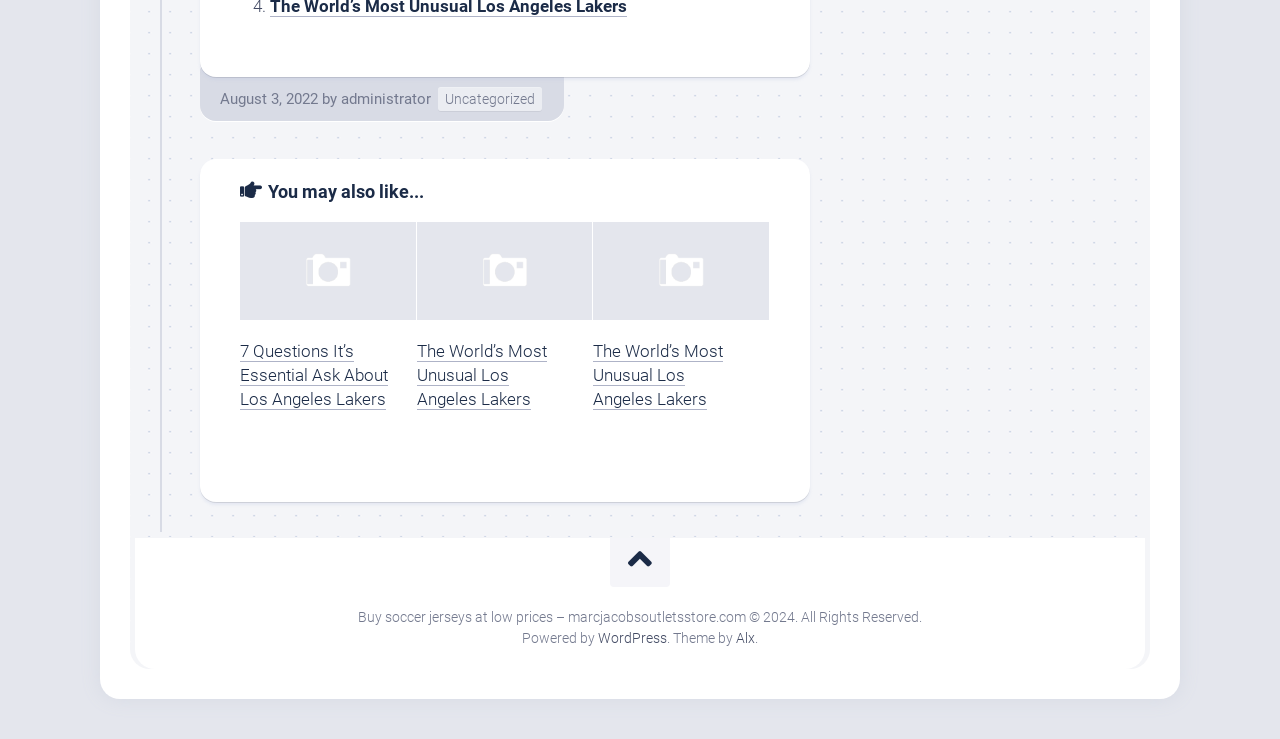Use one word or a short phrase to answer the question provided: 
How many articles are on this webpage?

3